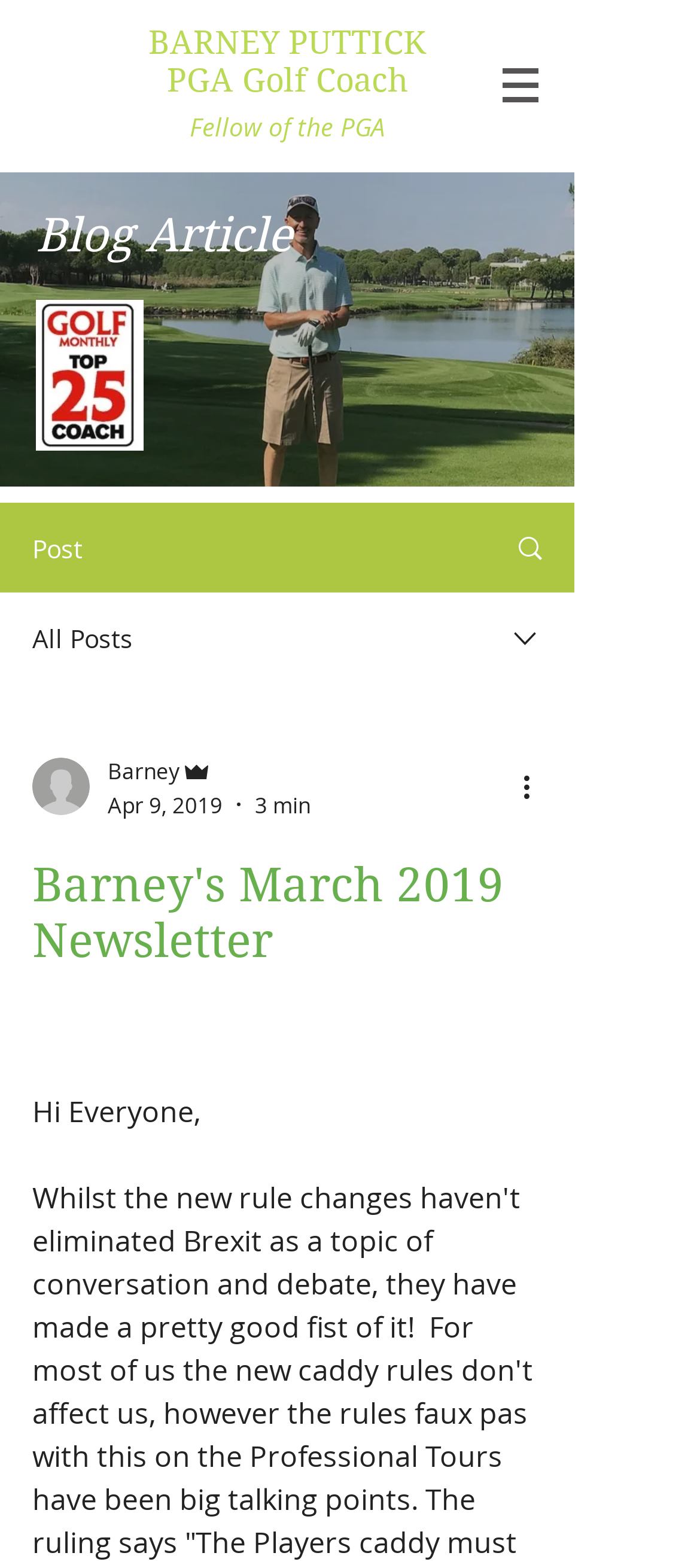Please answer the following question using a single word or phrase: What is the profession of Barney Puttick?

PGA Golf Coach